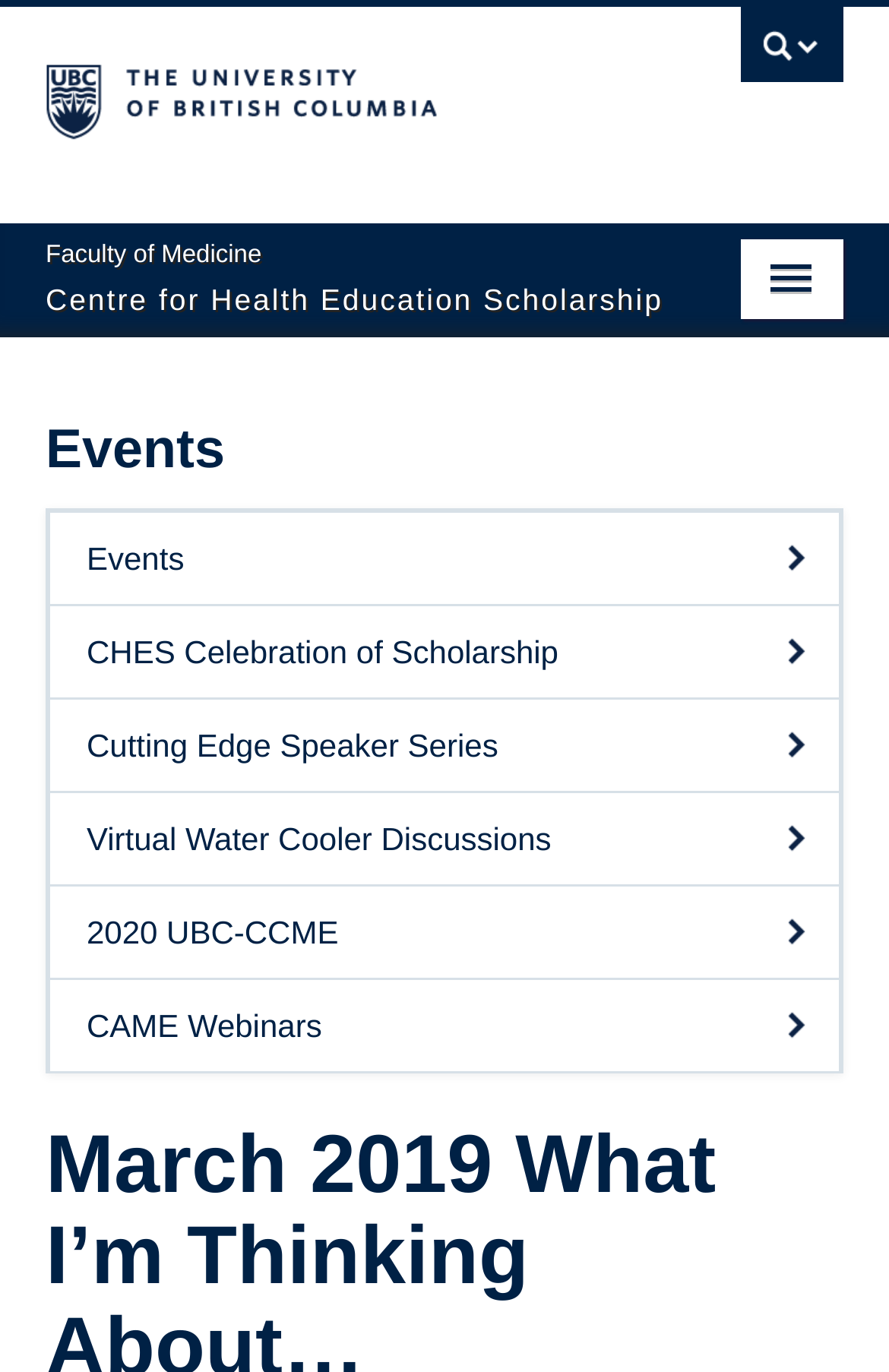Please determine the primary heading and provide its text.

March 2019 What I’m Thinking About…